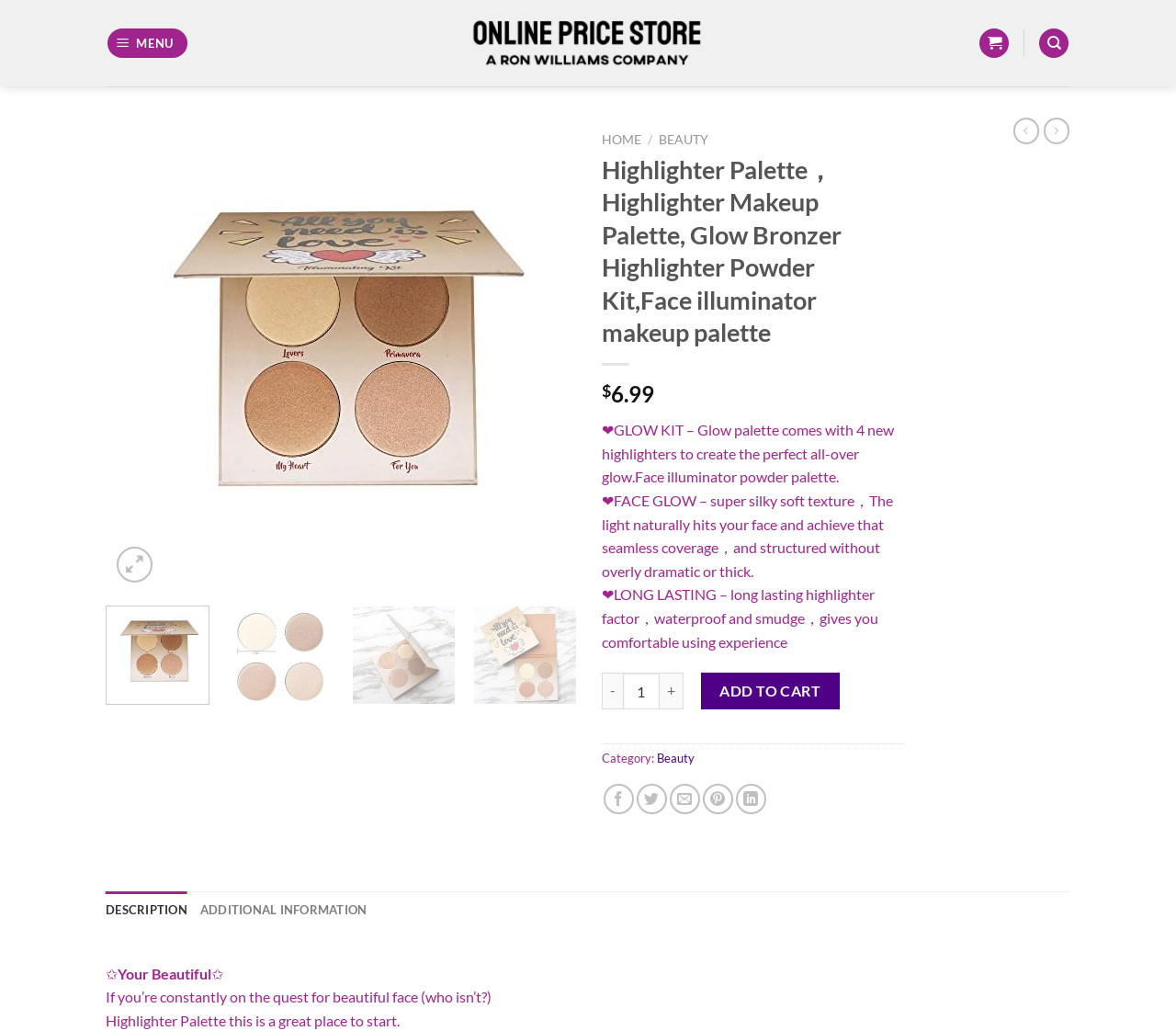How many highlighters are included in the Glow Kit?
From the screenshot, supply a one-word or short-phrase answer.

4